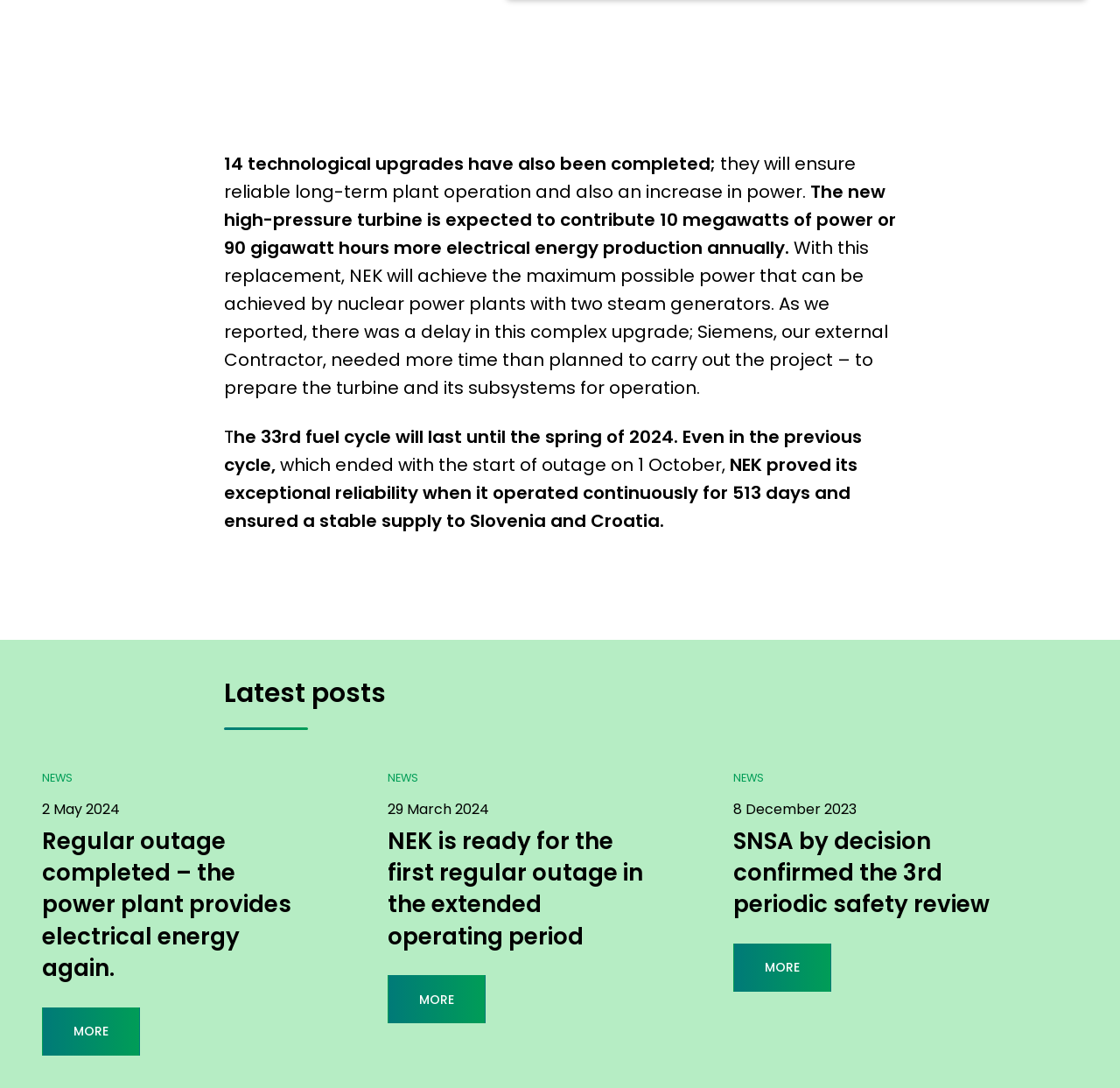Respond to the following question using a concise word or phrase: 
When will the 33rd fuel cycle last until?

spring of 2024